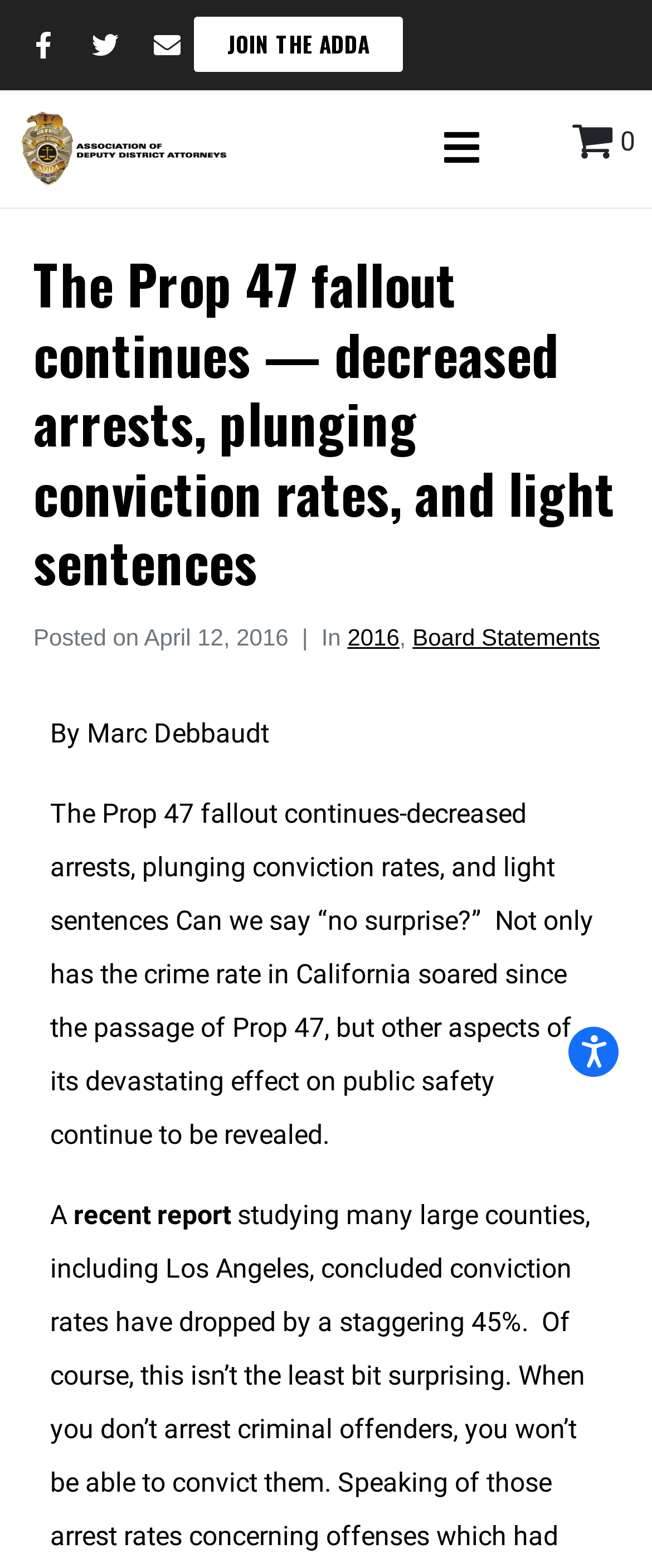Extract the bounding box coordinates for the described element: "recent report". The coordinates should be represented as four float numbers between 0 and 1: [left, top, right, bottom].

[0.113, 0.765, 0.354, 0.785]